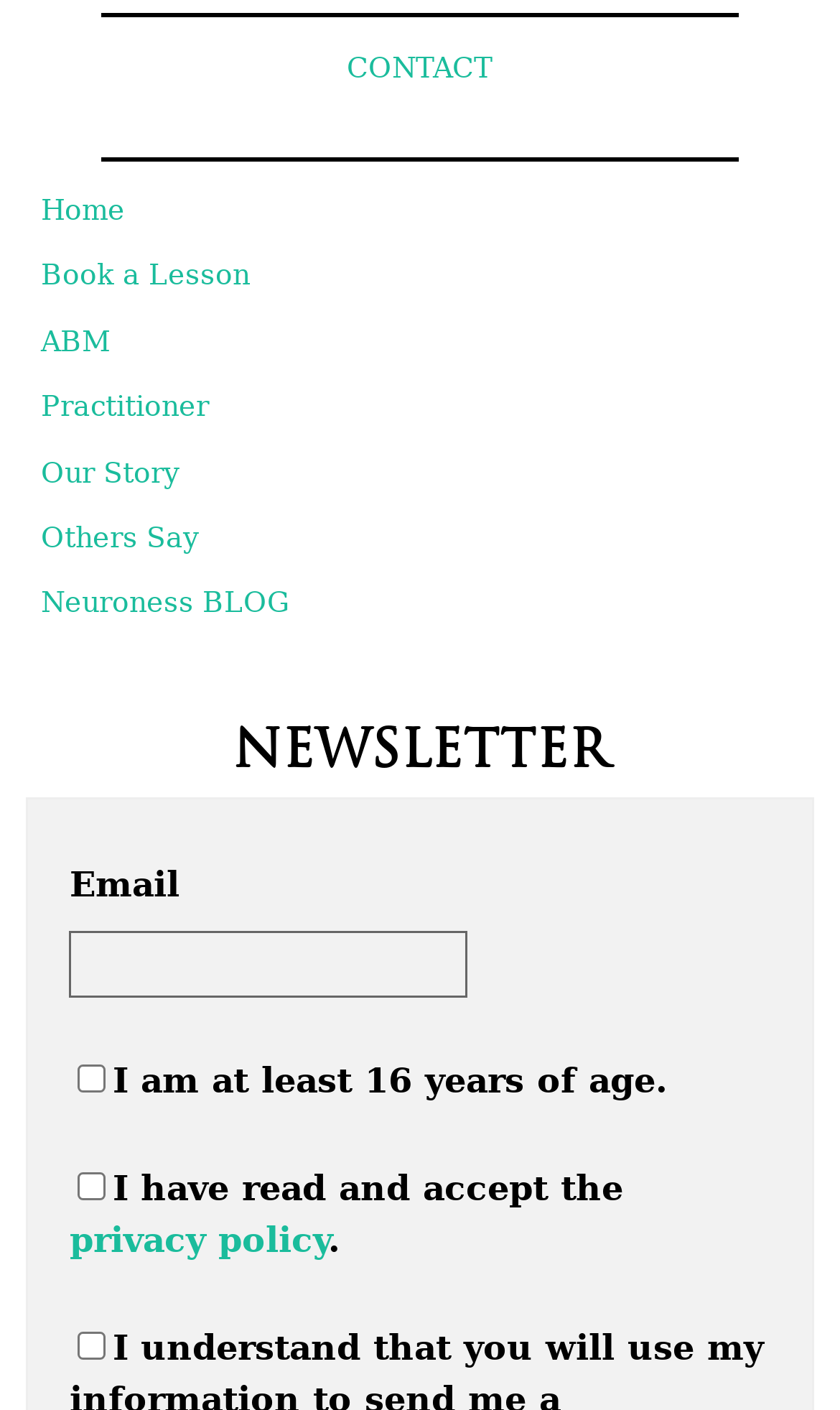Please specify the coordinates of the bounding box for the element that should be clicked to carry out this instruction: "Enter email address". The coordinates must be four float numbers between 0 and 1, formatted as [left, top, right, bottom].

[0.083, 0.661, 0.557, 0.708]